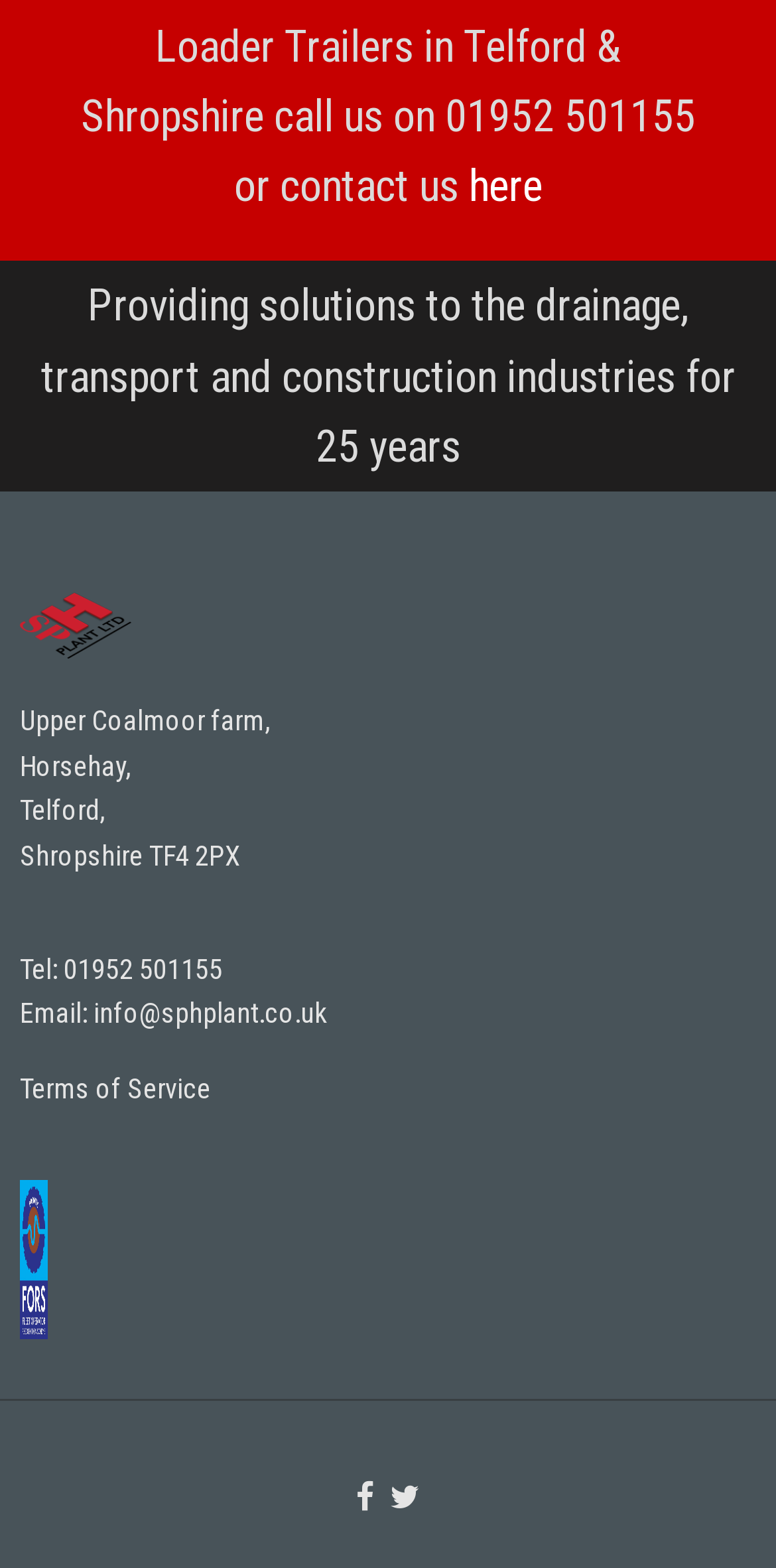What is the company's email address?
Based on the image, provide your answer in one word or phrase.

info@sphplant.co.uk